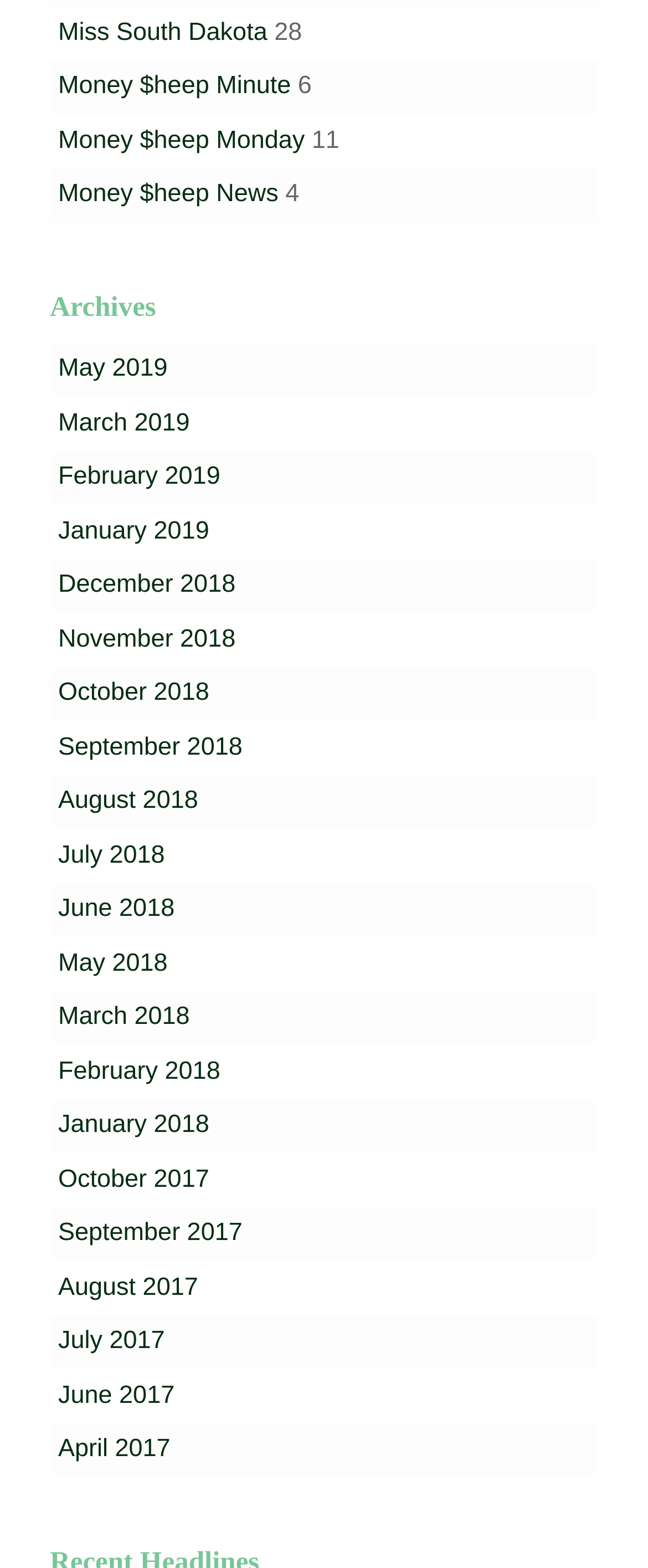How many numbers are listed above the Archives heading?
Please provide a full and detailed response to the question.

I looked at the elements above the 'Archives' heading and found two numbers: '11' and '4', which are listed as static text.